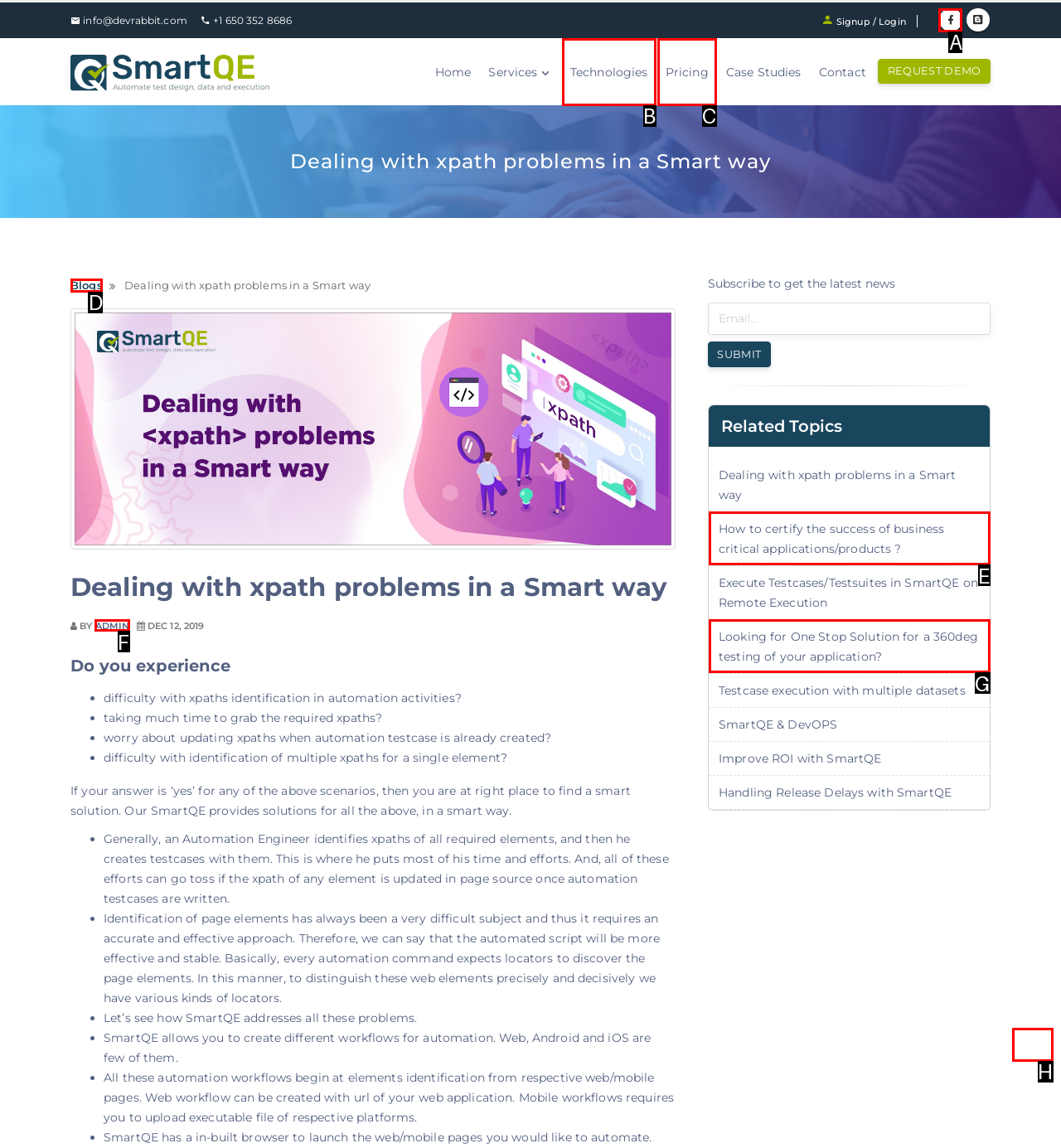Determine which HTML element fits the description: title="Facebook". Answer with the letter corresponding to the correct choice.

A